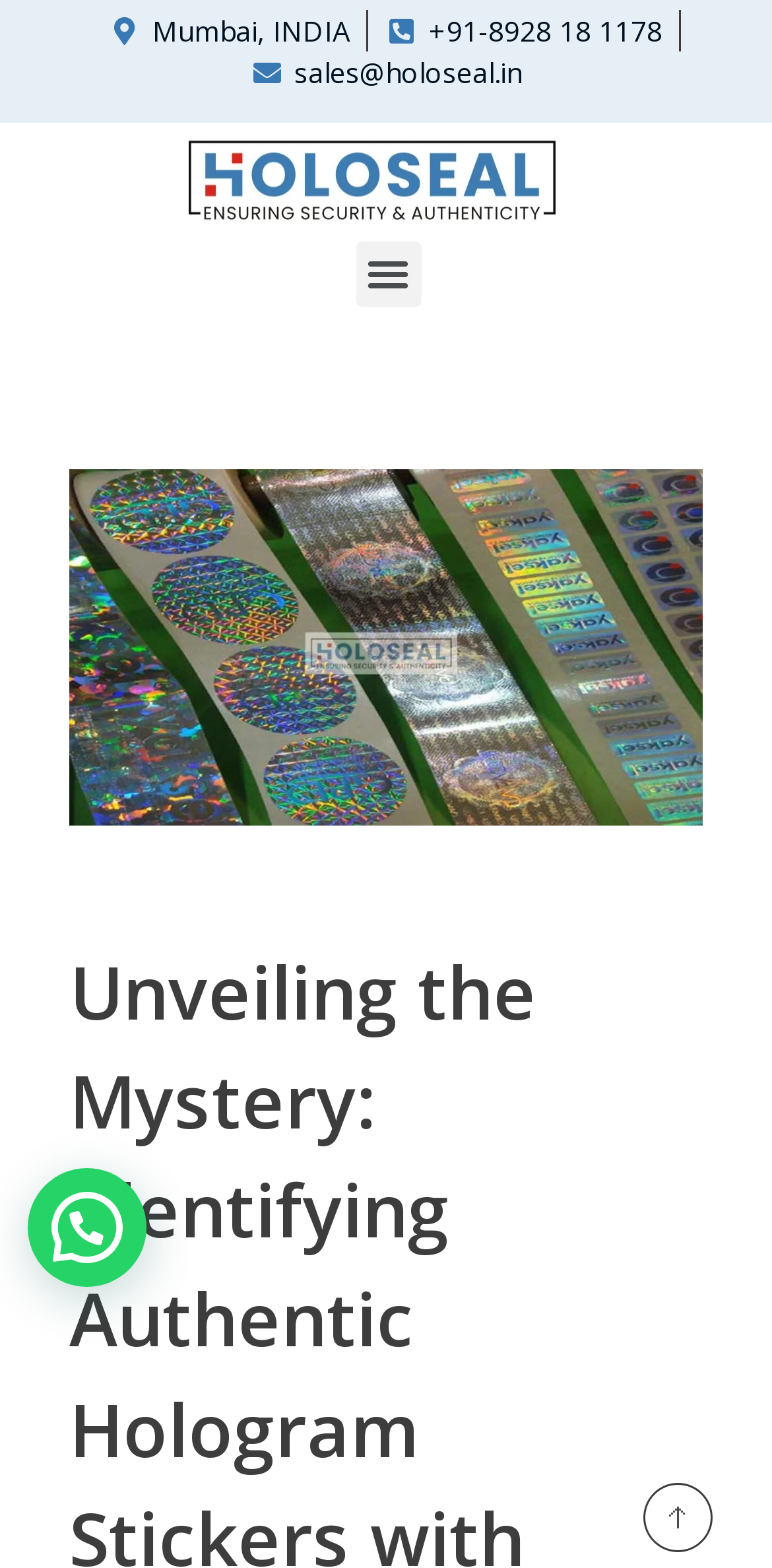What is the tagline of the company?
Refer to the screenshot and respond with a concise word or phrase.

Ensuring Security & Authenticity